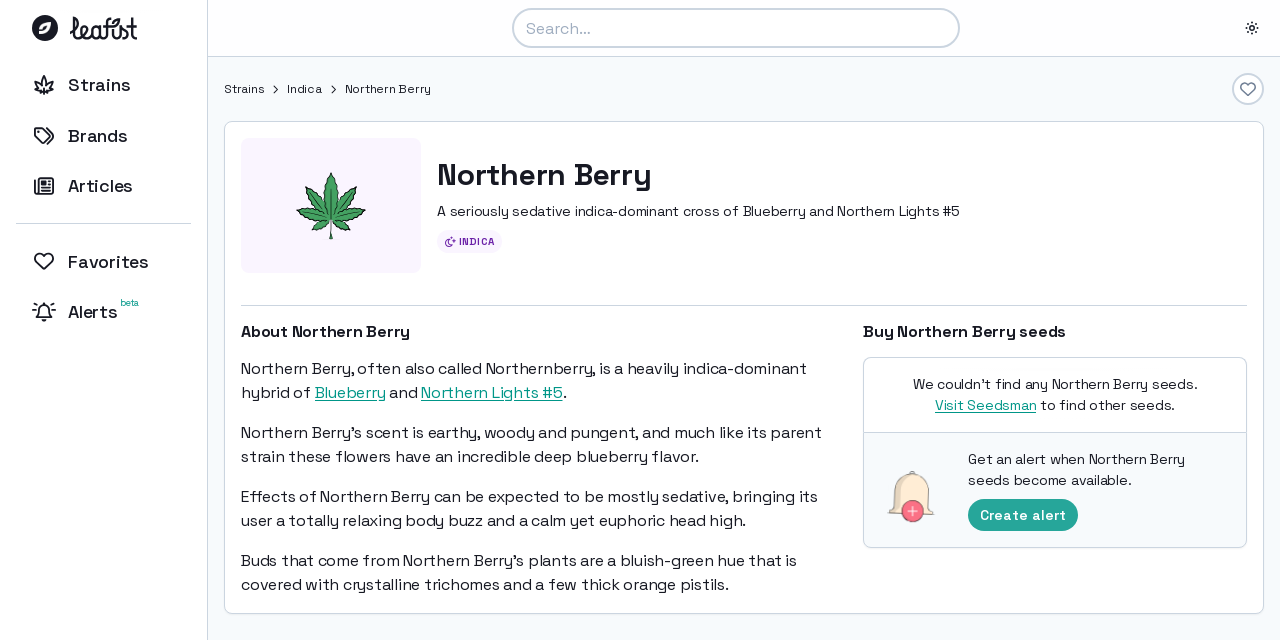Utilize the details in the image to thoroughly answer the following question: What is the effect of Northern Berry?

I found this answer by reading the section 'About Northern Berry' where it describes the effects of Northern Berry as 'mostly sedative, bringing its user a totally relaxing body buzz and a calm yet euphoric head high'.